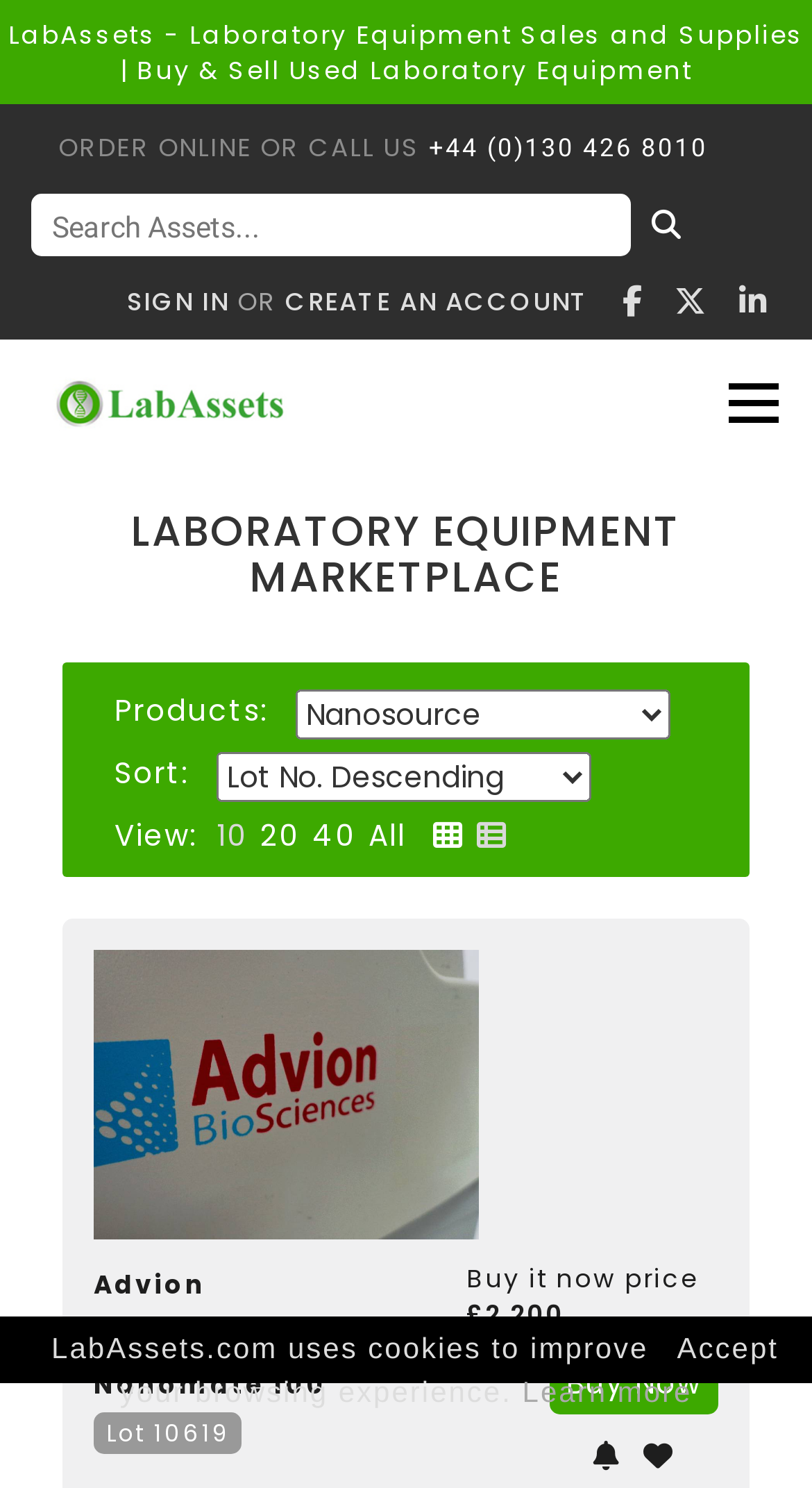Determine the bounding box coordinates of the region that needs to be clicked to achieve the task: "Sign in or create an account".

[0.156, 0.191, 0.726, 0.215]